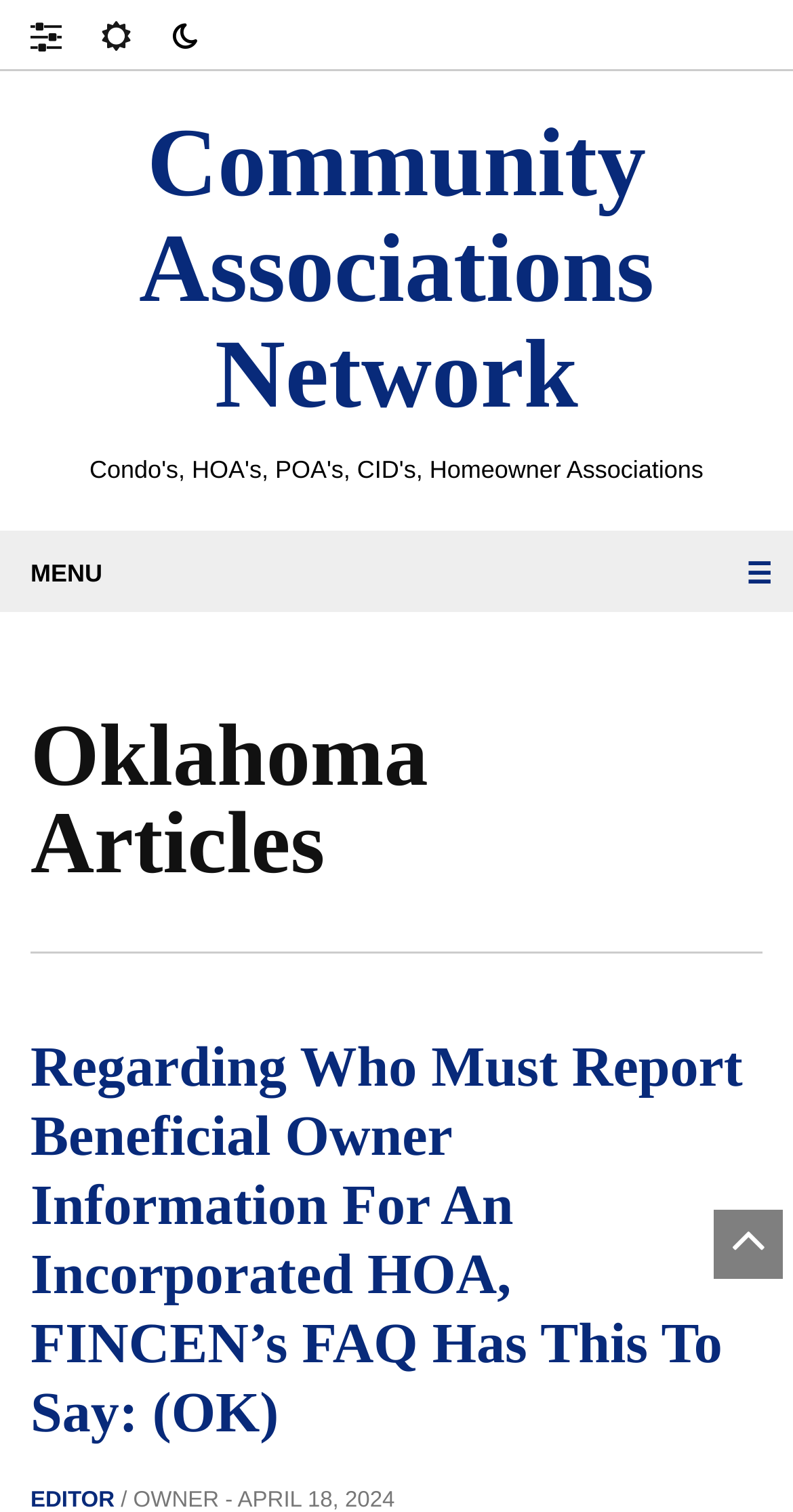What is the state related to the article? Analyze the screenshot and reply with just one word or a short phrase.

Oklahoma